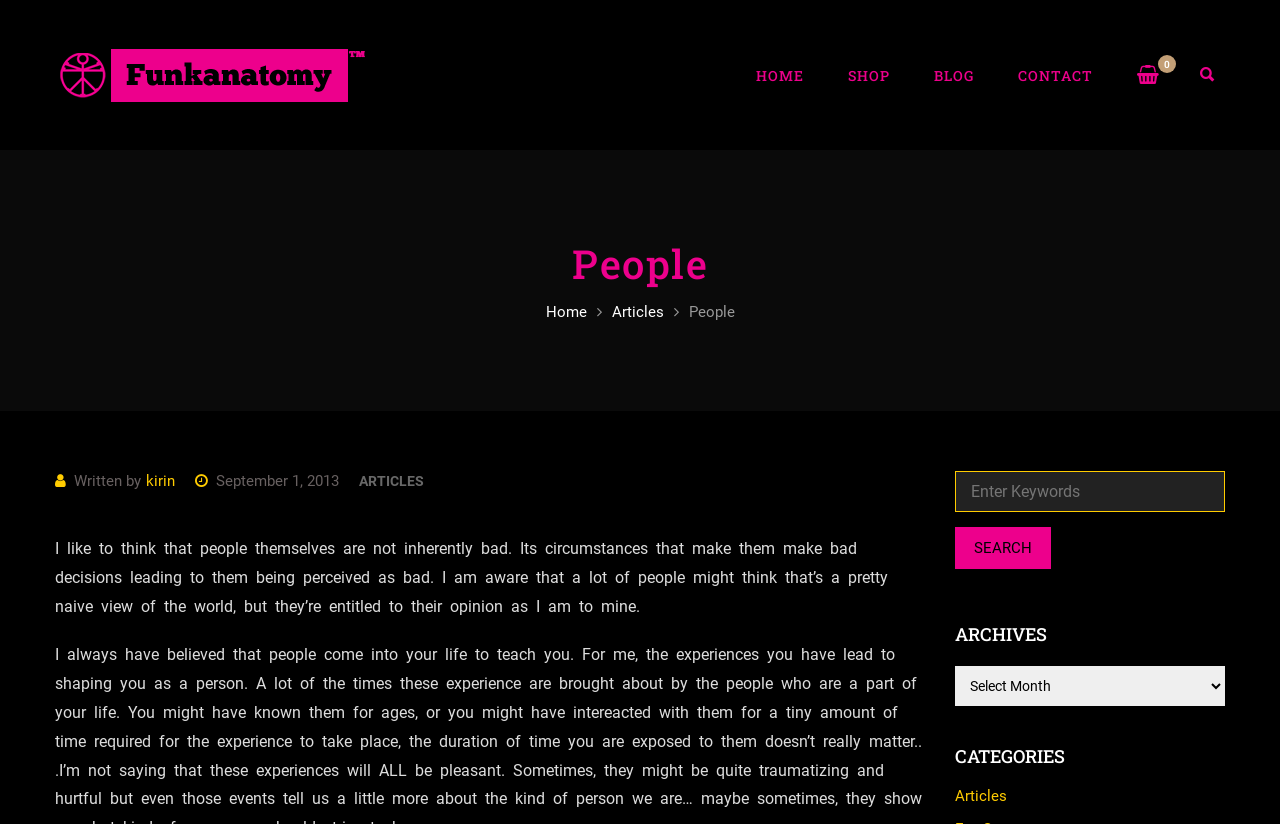Show the bounding box coordinates of the region that should be clicked to follow the instruction: "search for something."

[0.746, 0.572, 0.957, 0.691]